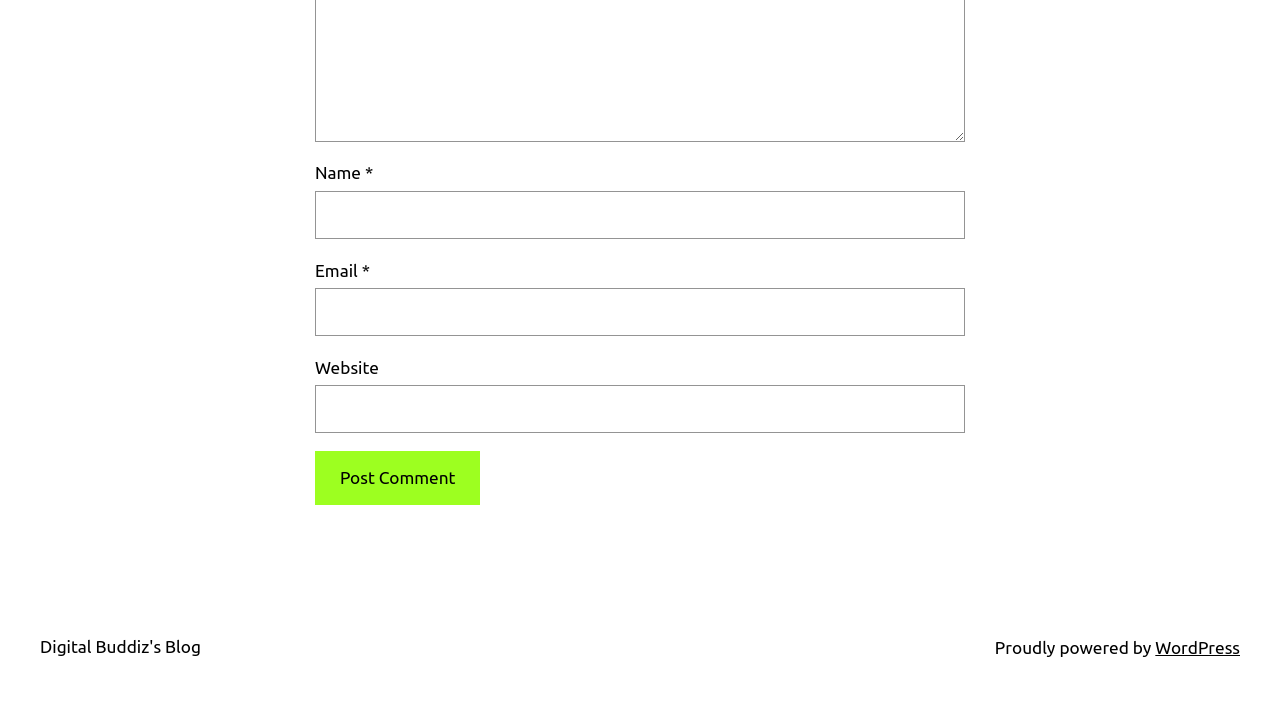What is the name of the blog?
Please respond to the question with a detailed and thorough explanation.

The link element with the text 'Digital Buddiz's Blog' and bounding box coordinates [0.031, 0.904, 0.157, 0.931] indicates that this is the name of the blog.